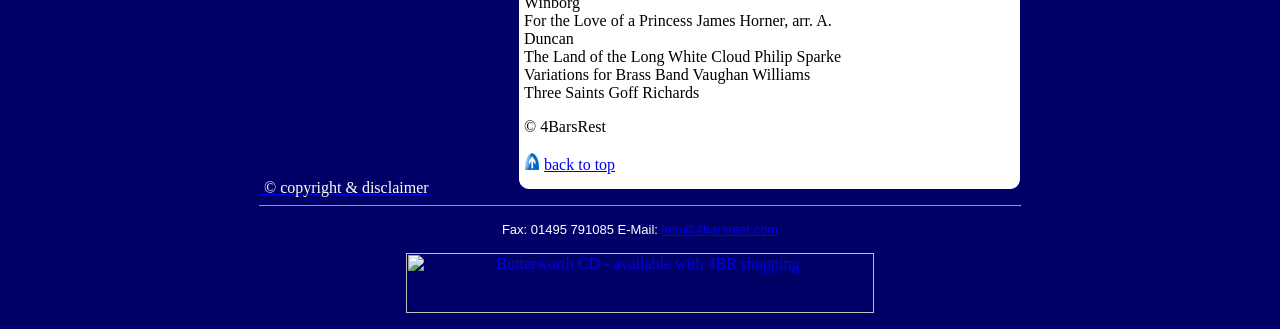Answer the following inquiry with a single word or phrase:
What is the fax number provided?

01495 791085